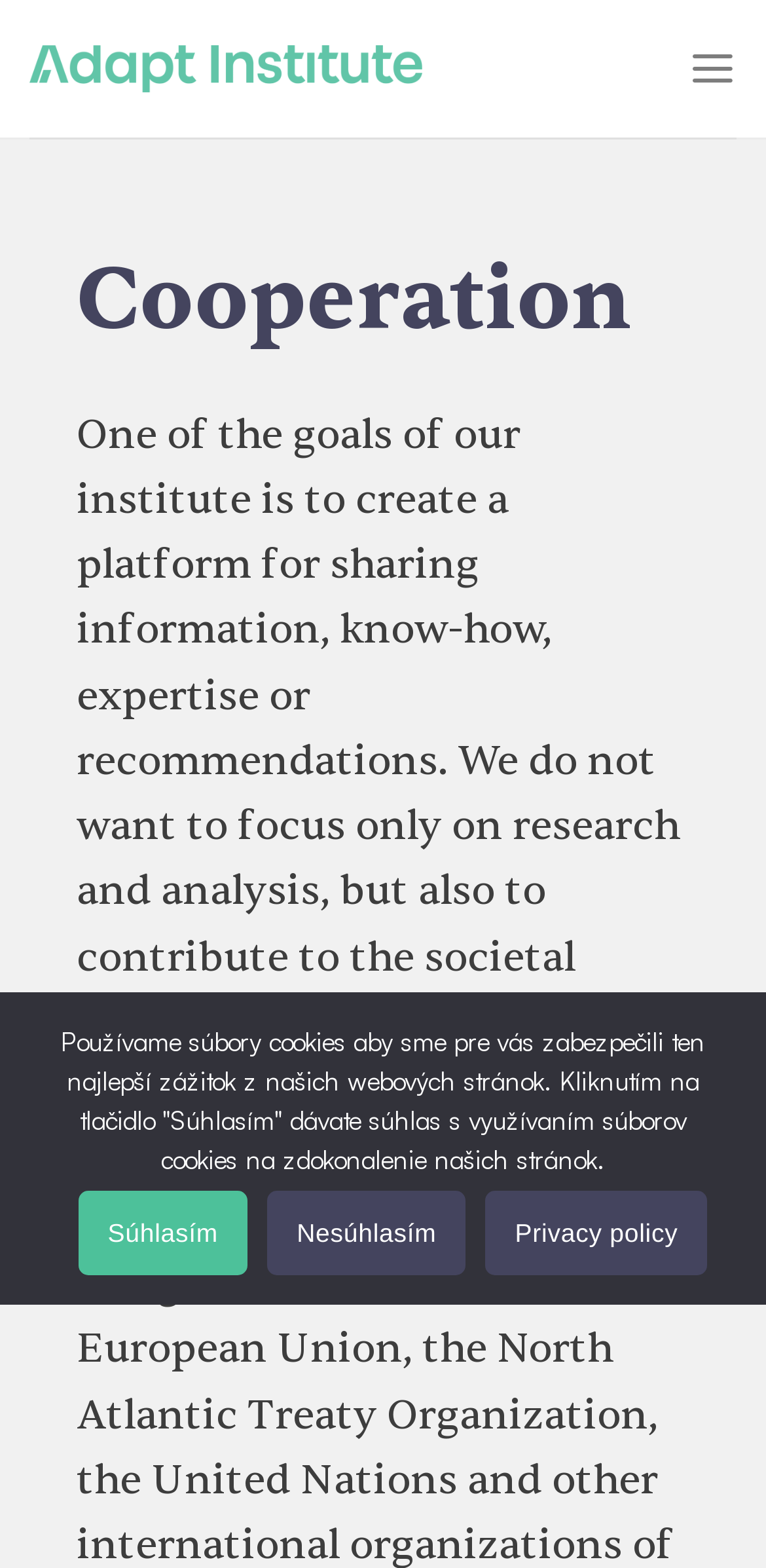Summarize the contents and layout of the webpage in detail.

The webpage is titled "Cooperation - Adapt Institute" and features a prominent link to "Adapt Institute" at the top left corner, accompanied by an image with the same name. 

On the top right corner, there is a "Menu" link that, when expanded, reveals a heading titled "Cooperation". 

Below the top section, the main content area is occupied by a "Cookie Notice" dialog box that spans the entire width of the page. The dialog box contains a paragraph of text explaining the use of cookies on the website, followed by three links: "Súhlasím" (Agree), "Nesúhlasím" (Disagree), and "Privacy policy". The links are positioned side by side, with "Súhlasím" on the left, "Nesúhlasím" in the middle, and "Privacy policy" on the right.